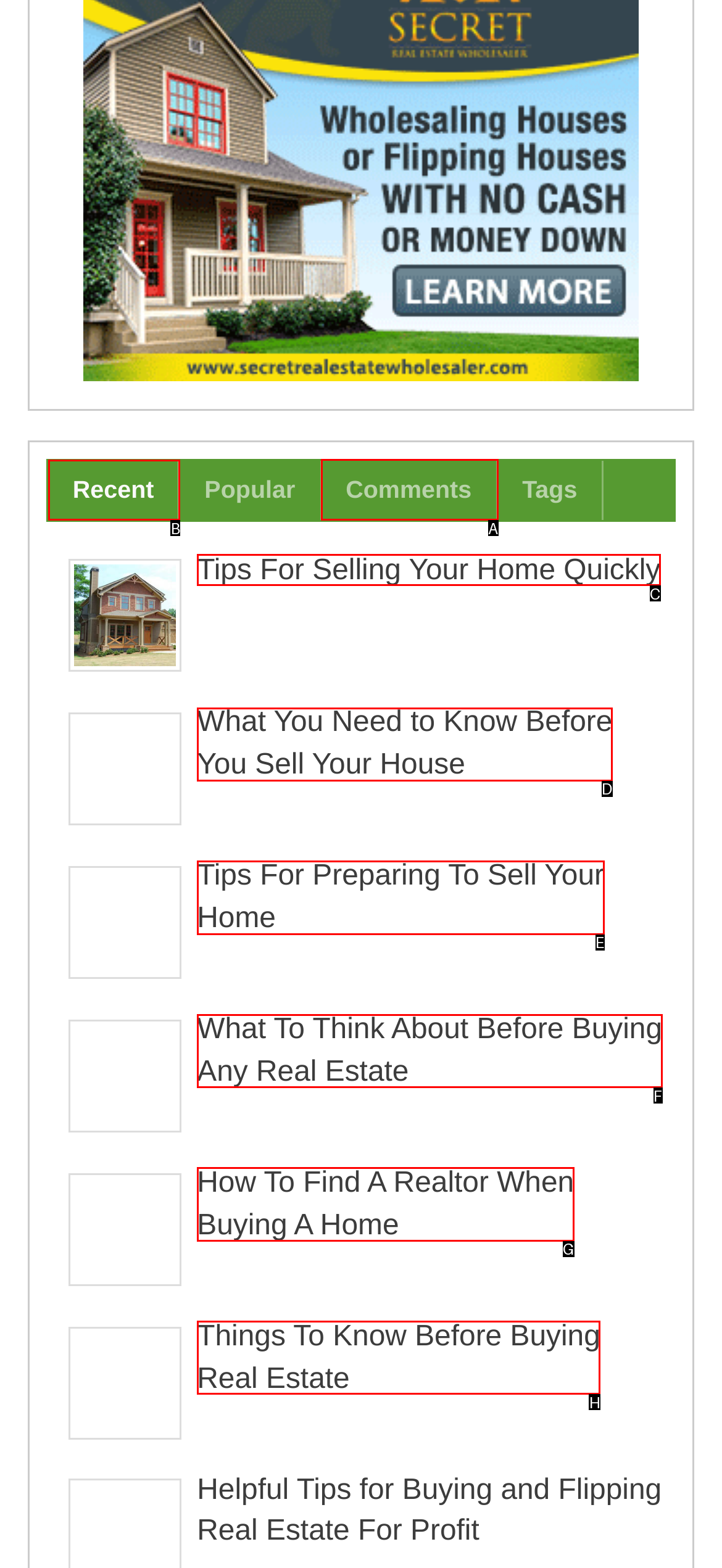Which option should be clicked to execute the task: check comments?
Reply with the letter of the chosen option.

A